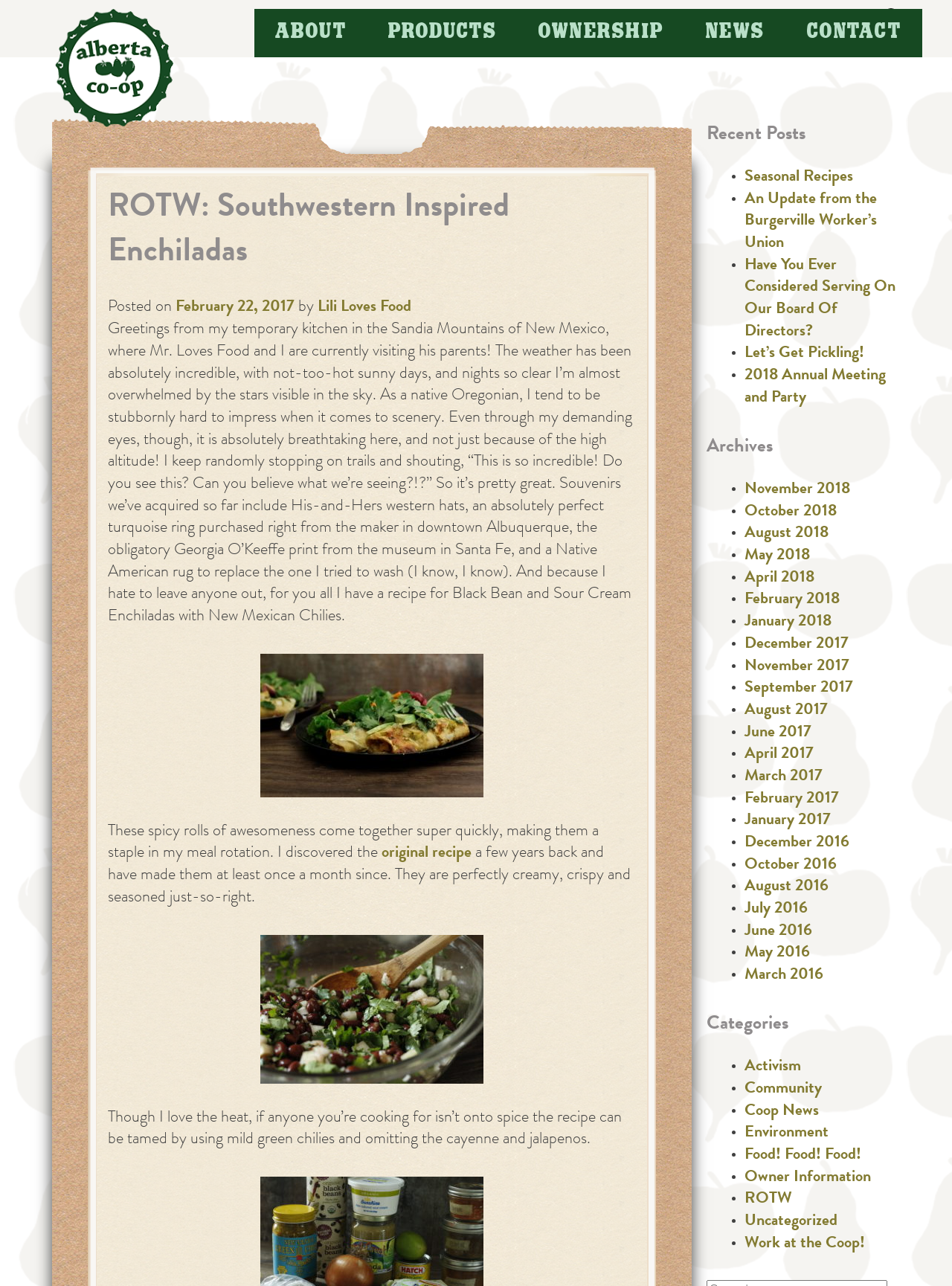Given the element description: "Seasonal Recipes", predict the bounding box coordinates of the UI element it refers to, using four float numbers between 0 and 1, i.e., [left, top, right, bottom].

[0.782, 0.132, 0.896, 0.145]